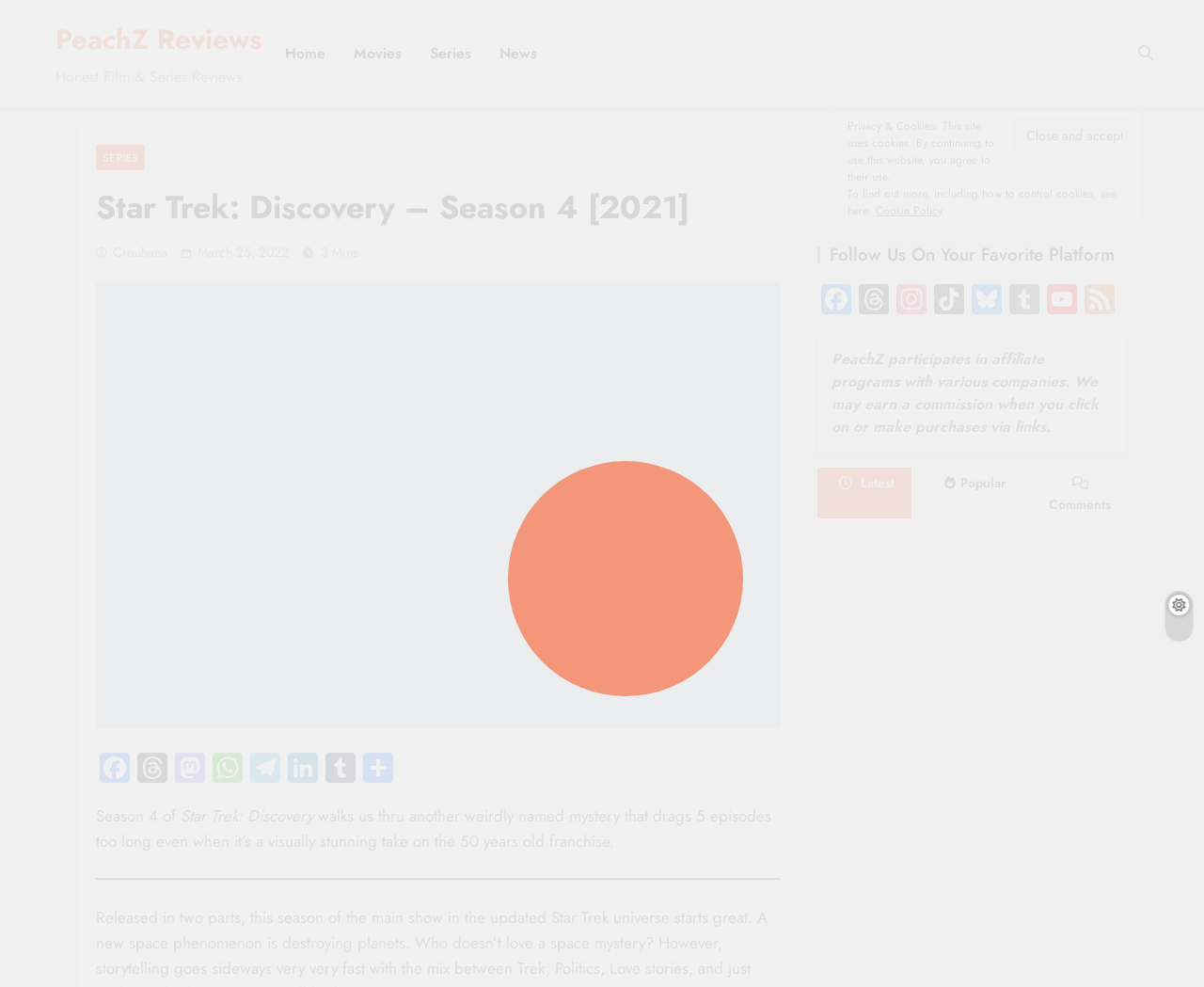Reply to the question below using a single word or brief phrase:
How long does it take to read the article 'Star Trek: Discovery – Season 4 [2021]'?

3 Mins